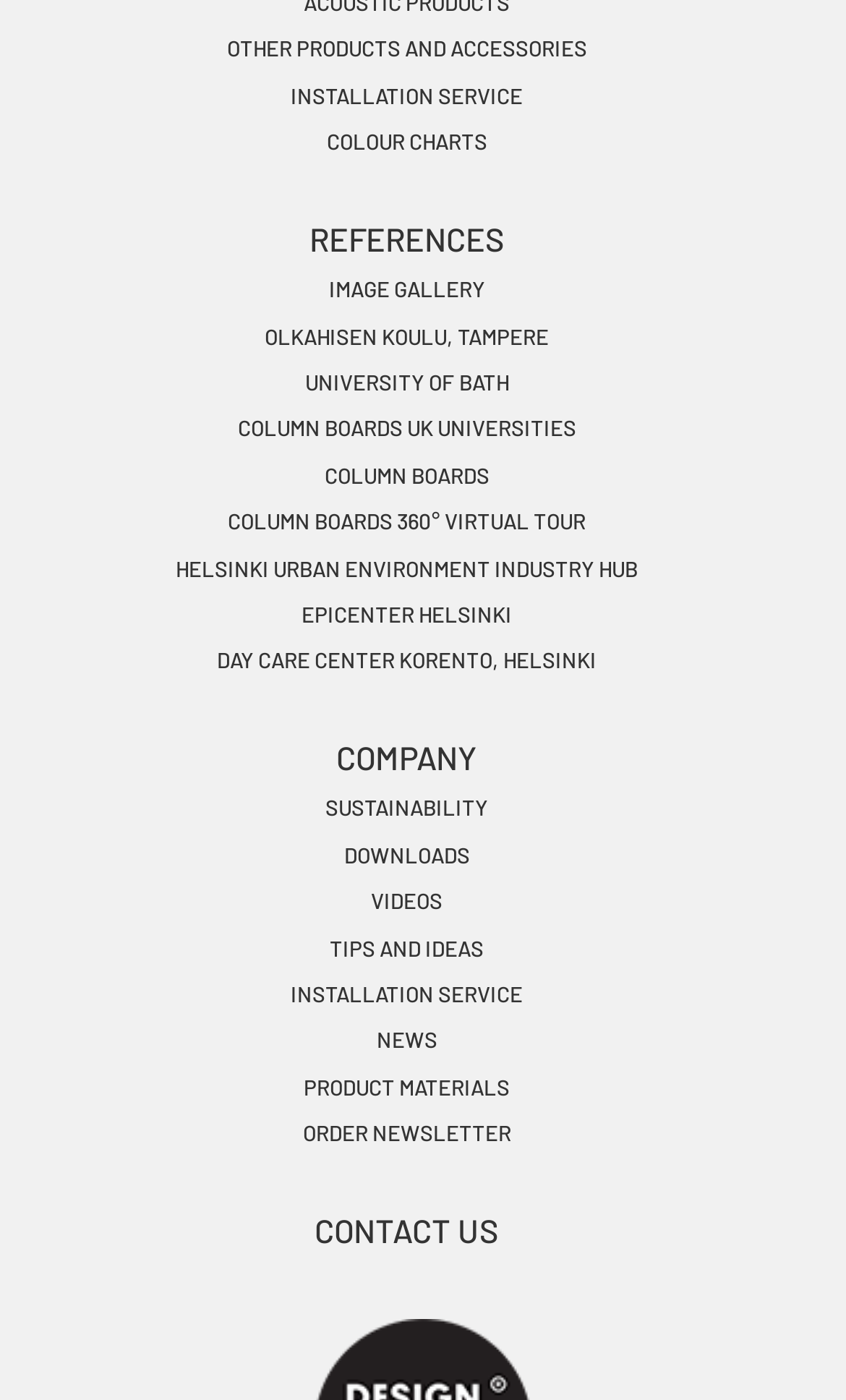What is the last link on the webpage?
Based on the image, respond with a single word or phrase.

CONTACT US